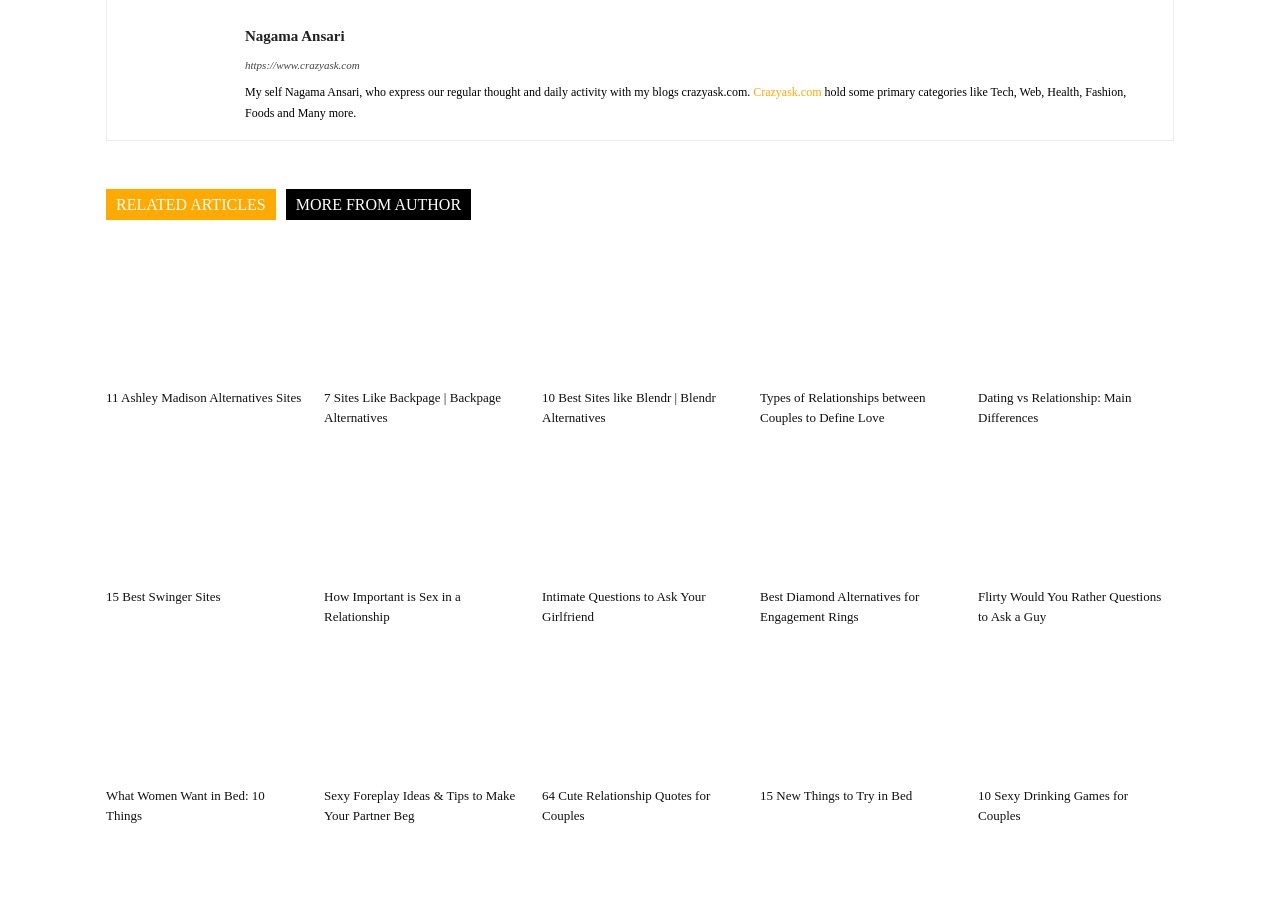What is the title of the first article?
From the image, respond with a single word or phrase.

11 Ashley Madison Alternatives Sites